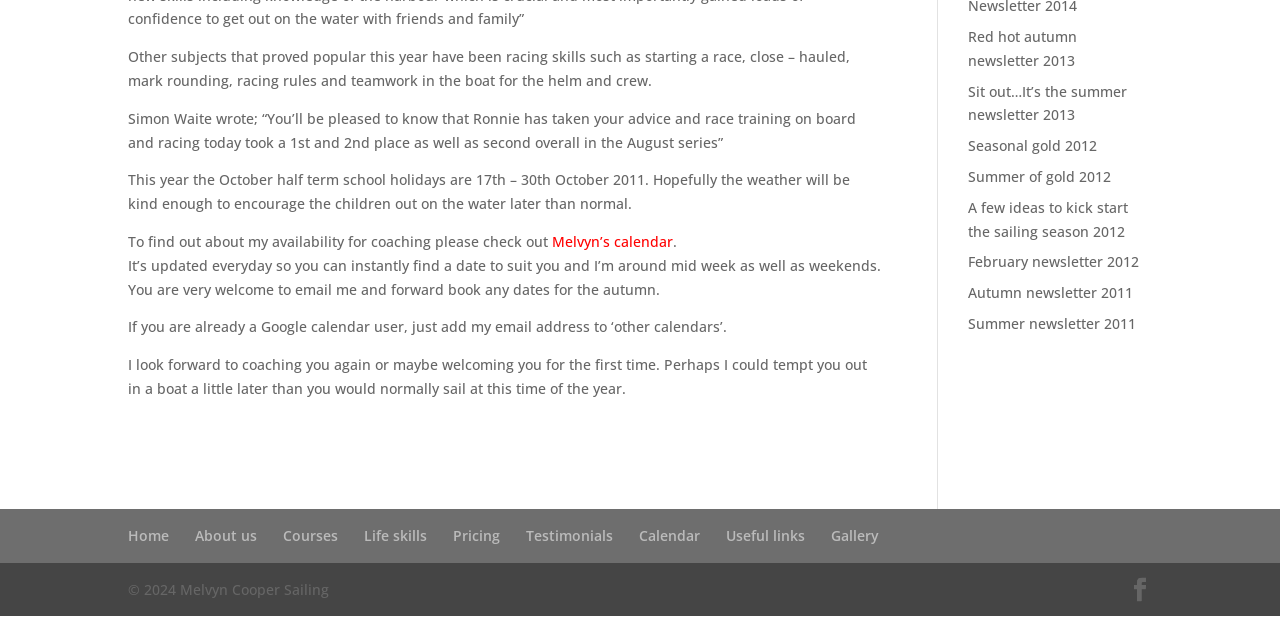Predict the bounding box of the UI element based on the description: "Summer of gold 2012". The coordinates should be four float numbers between 0 and 1, formatted as [left, top, right, bottom].

[0.756, 0.261, 0.868, 0.291]